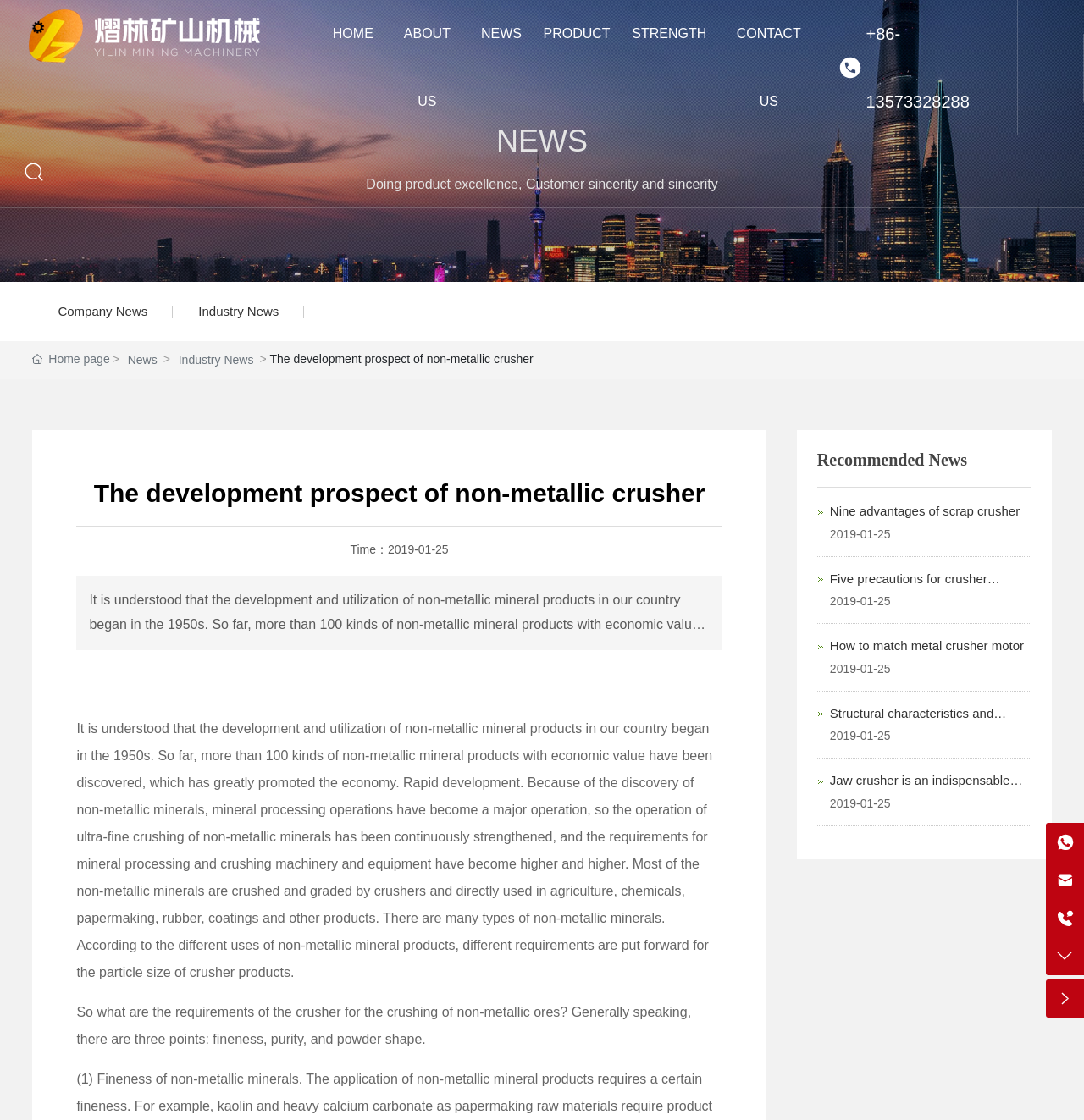From the details in the image, provide a thorough response to the question: What is the topic of the news article?

The topic of the news article is obtained from the StaticText 'The development prospect of non-metallic crusher' at the top of the webpage, which is the title of the news article.